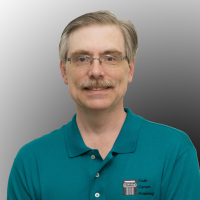Offer an in-depth description of the image.

The image features Jeff Ammons, who is affiliated with Code Career Academy. He is depicted in a professional setting, wearing a teal polo shirt adorned with the Code Career Academy logo. His expression is friendly and approachable, complemented by his neatly combed hair and well-groomed mustache. The background transitions from light to darker shades, creating a subtle gradient that enhances his presence. This image likely accompanies a section related to his insights or contributions in the context of “VSCode Multiple Integrated Terminals,” reflecting his expertise in coding and technology education.